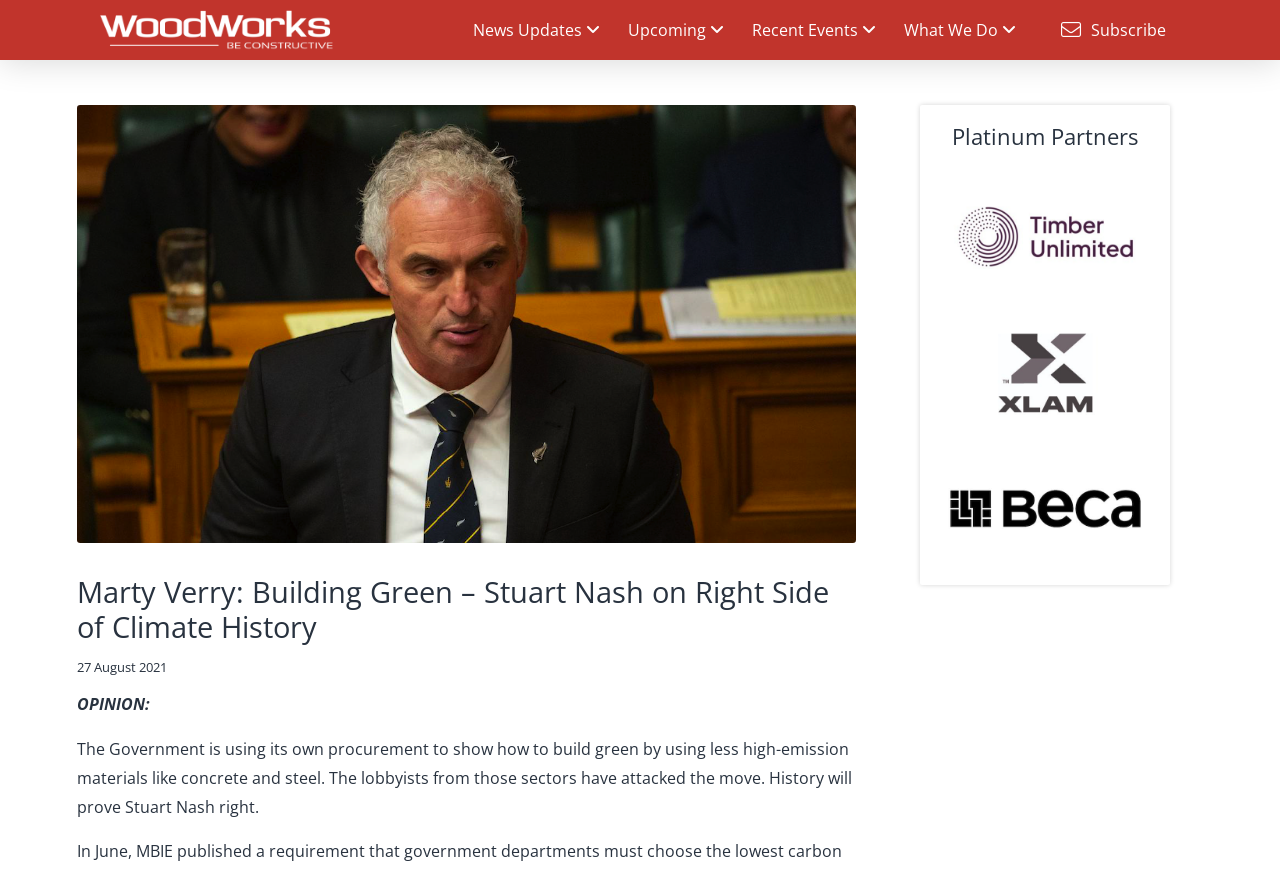What is the purpose of the button on the top right?
Please analyze the image and answer the question with as much detail as possible.

I examined the button element on the top right and found that it has a label 'Toggle Modal Content' and is associated with a modal content, indicating its purpose.